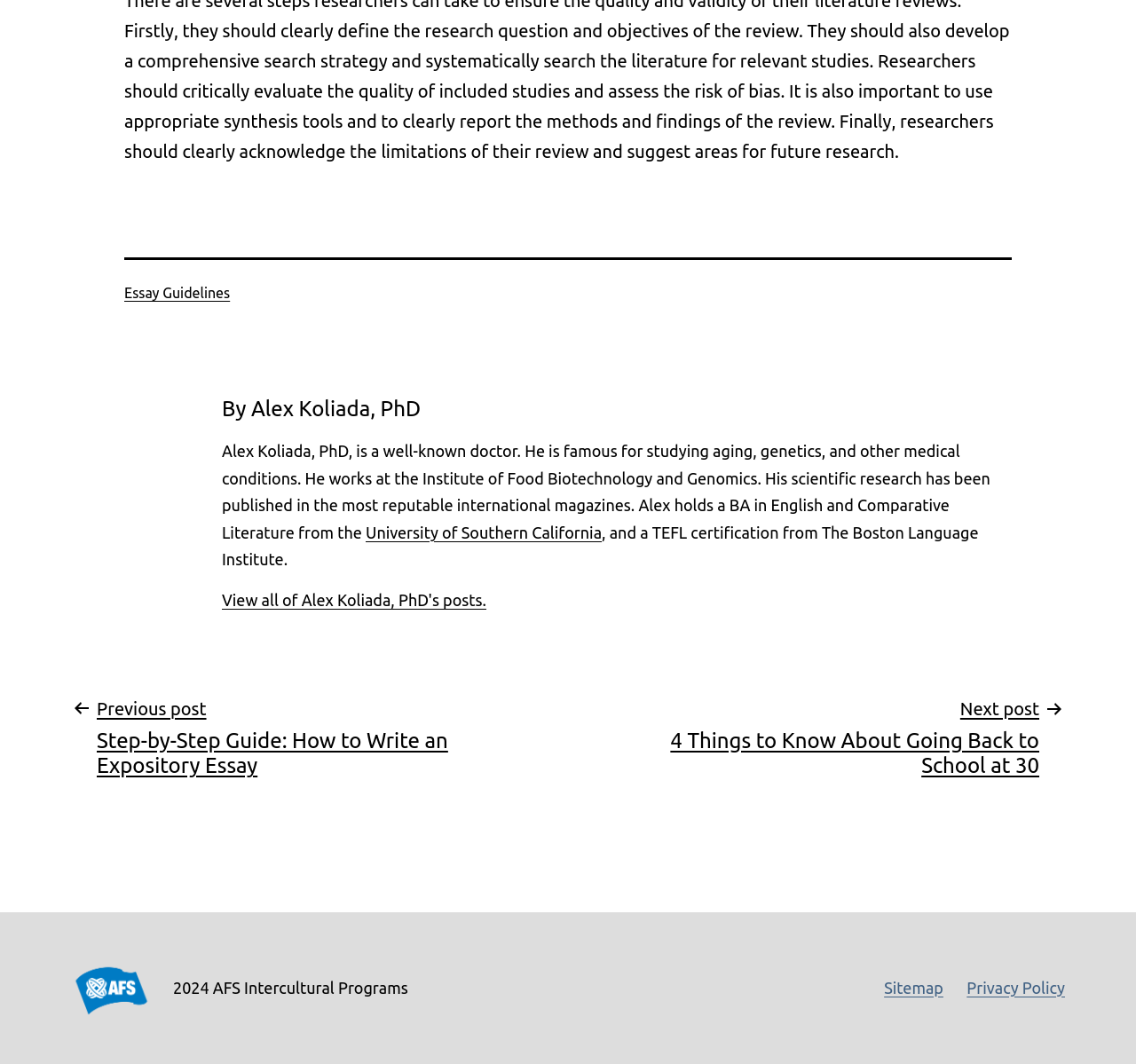Answer the question with a brief word or phrase:
What is the name of the organization at the bottom of the page?

AFS Intercultural Programs